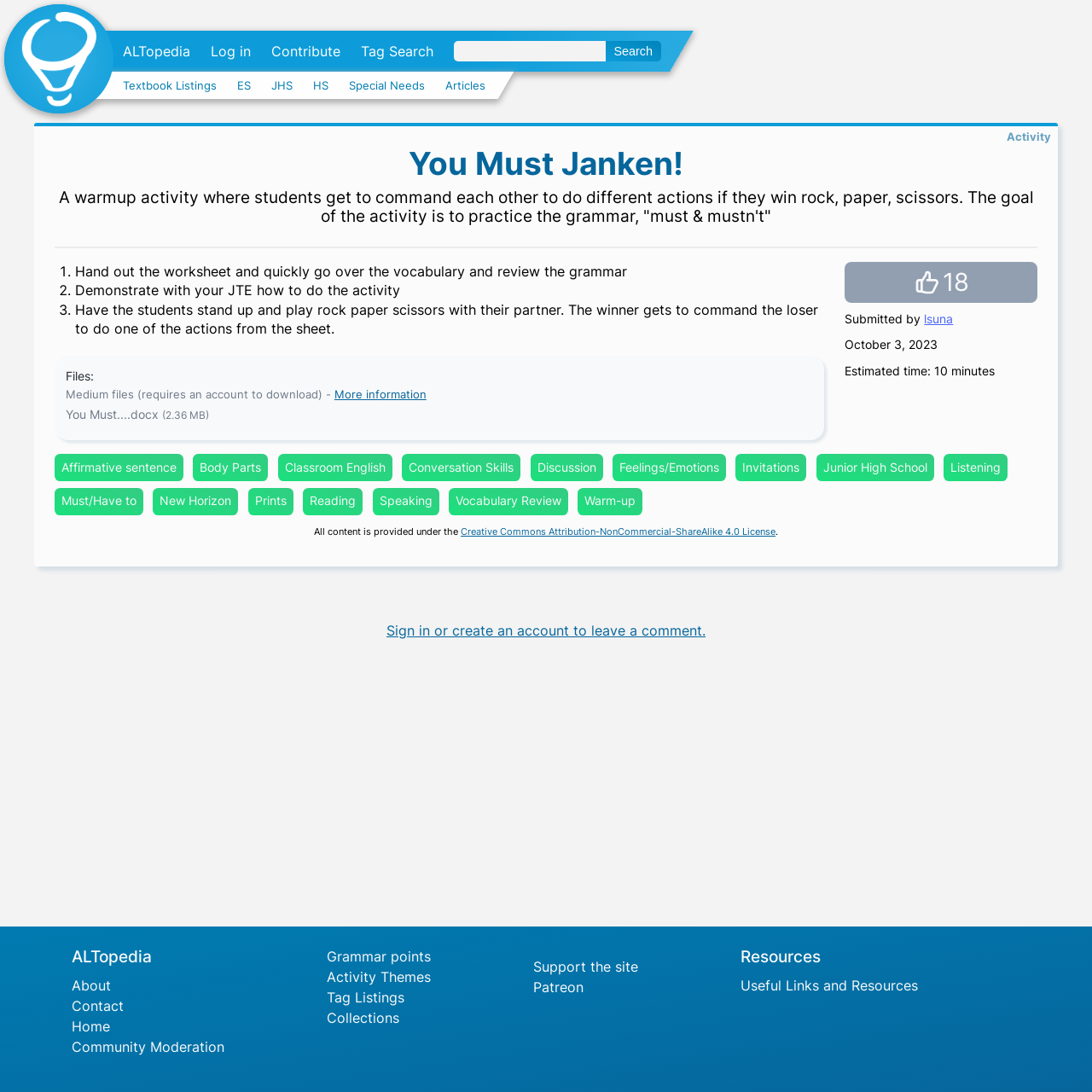What is the file format of the downloadable resource?
Examine the image and give a concise answer in one word or a short phrase.

docx